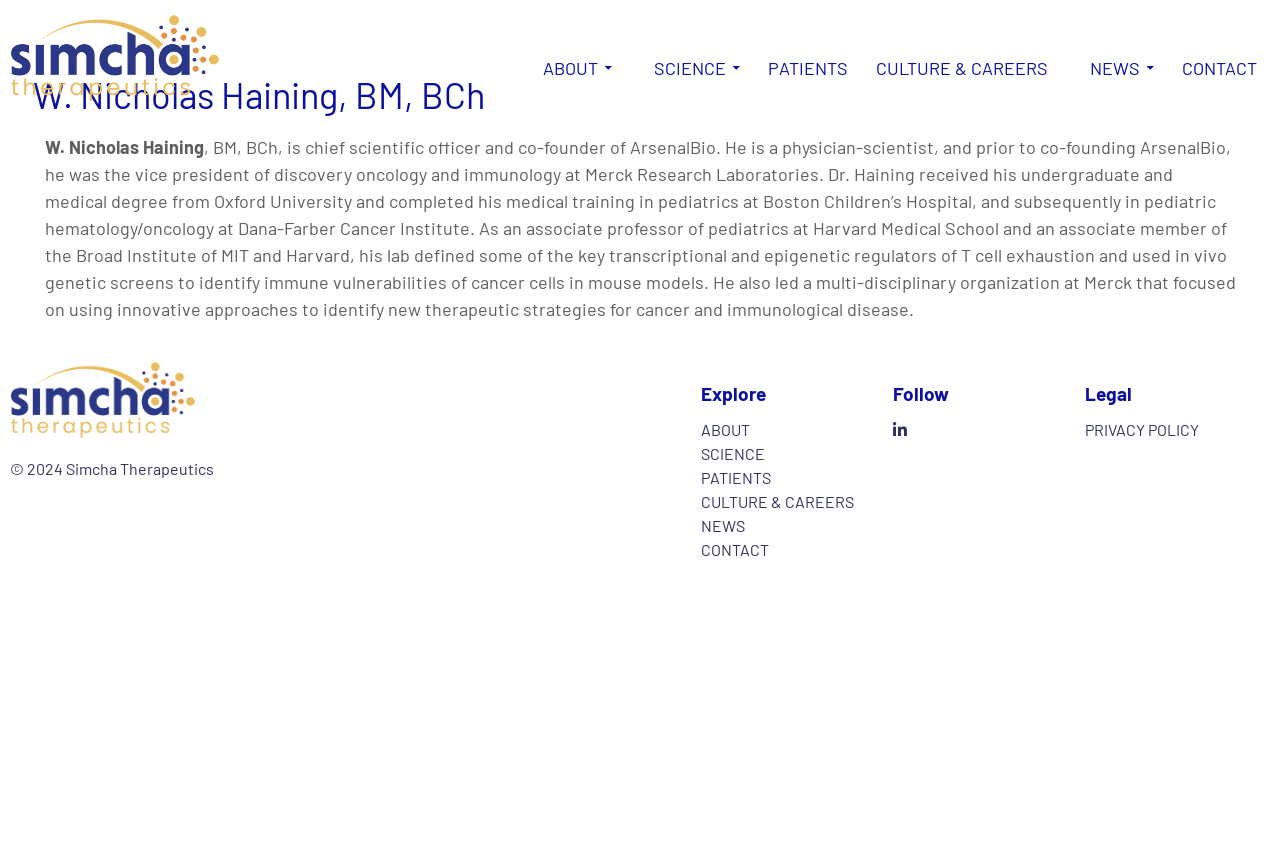Find the primary header on the webpage and provide its text.

W. Nicholas Haining, BM, BCh